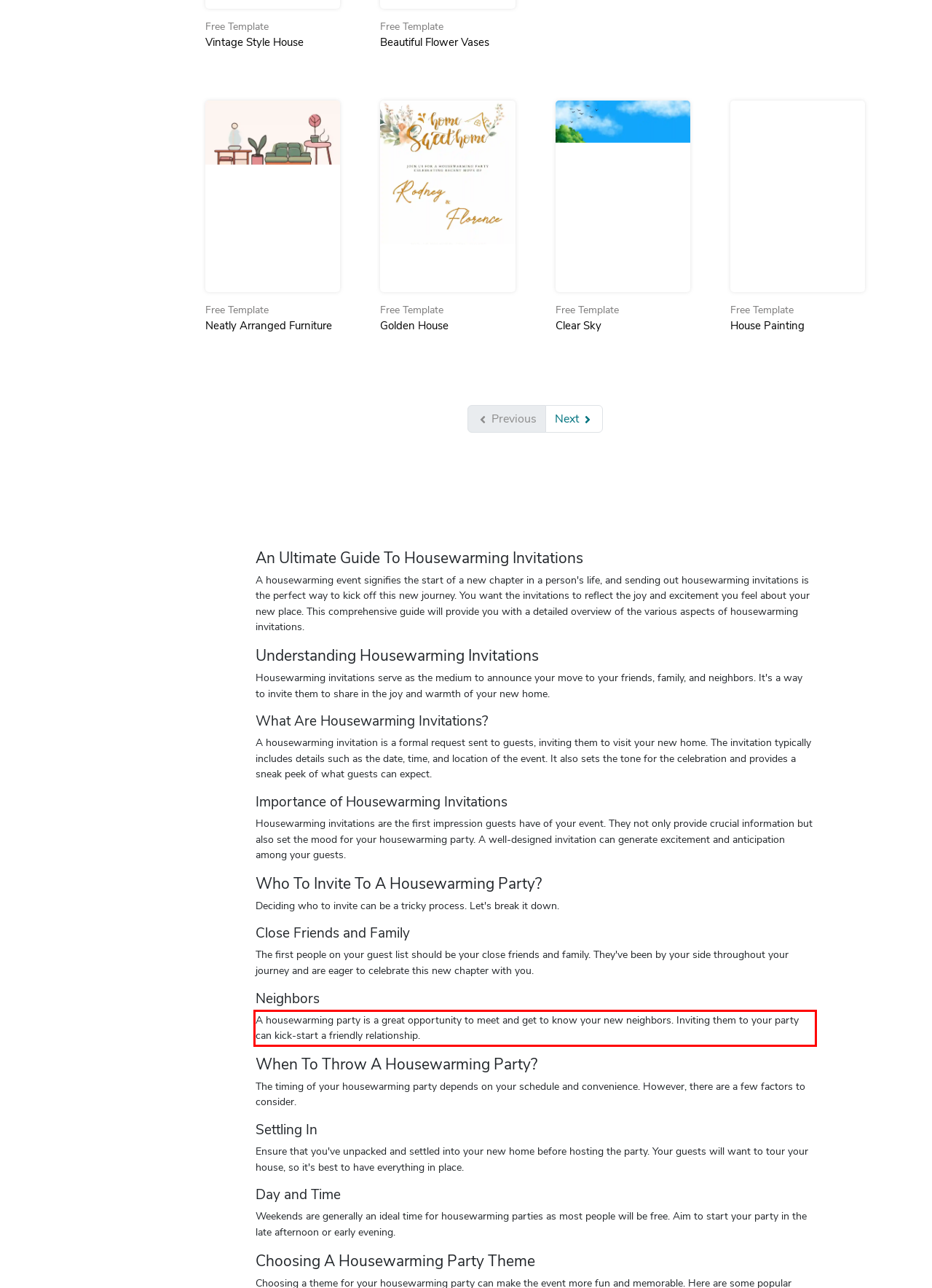Identify the text inside the red bounding box in the provided webpage screenshot and transcribe it.

A housewarming party is a great opportunity to meet and get to know your new neighbors. Inviting them to your party can kick-start a friendly relationship.